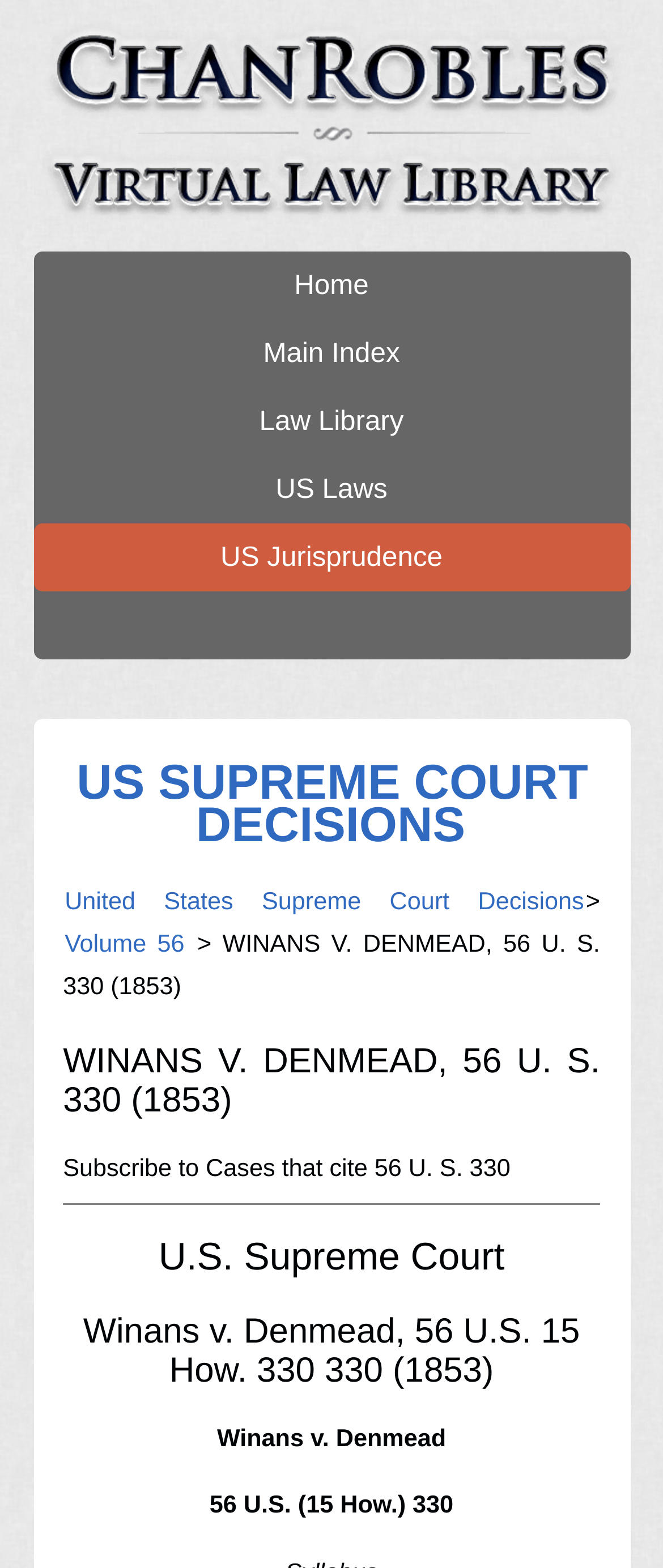Provide an in-depth description of the elements and layout of the webpage.

The webpage appears to be a legal document or a court case summary. At the top, there is a large image that spans almost the entire width of the page. Below the image, there are five links in a row, labeled "Home", "Main Index", "Law Library", "US Laws", and "US Jurisprudence". 

Further down, there is a heading that reads "US SUPREME COURT DECISIONS", with a link to the same title below it. Next to the heading, there is another link labeled "United States Supreme Court Decisions". 

Below these links, there is a section dedicated to the specific court case, "Winans v. Denmead, 56 U. S. 330 (1853)". This section includes a heading with the case title, followed by a link to "Volume 56". There is also a static text element that reads "Subscribe to Cases that cite 56 U. S. 330". 

A horizontal separator line divides the page, separating the case information from the following section. This section includes two headings, one labeled "U.S. Supreme Court" and another with the full case title, "Winans v. Denmead, 56 U.S. 15 How. 330 330 (1853)". At the very bottom of the page, there is a static text element that reads "56 U.S. (15 How.) 330".